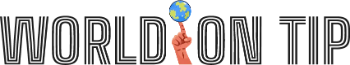What is the font style of the text 'WORLD ON TIP'?
Using the visual information from the image, give a one-word or short-phrase answer.

Bold, stylized